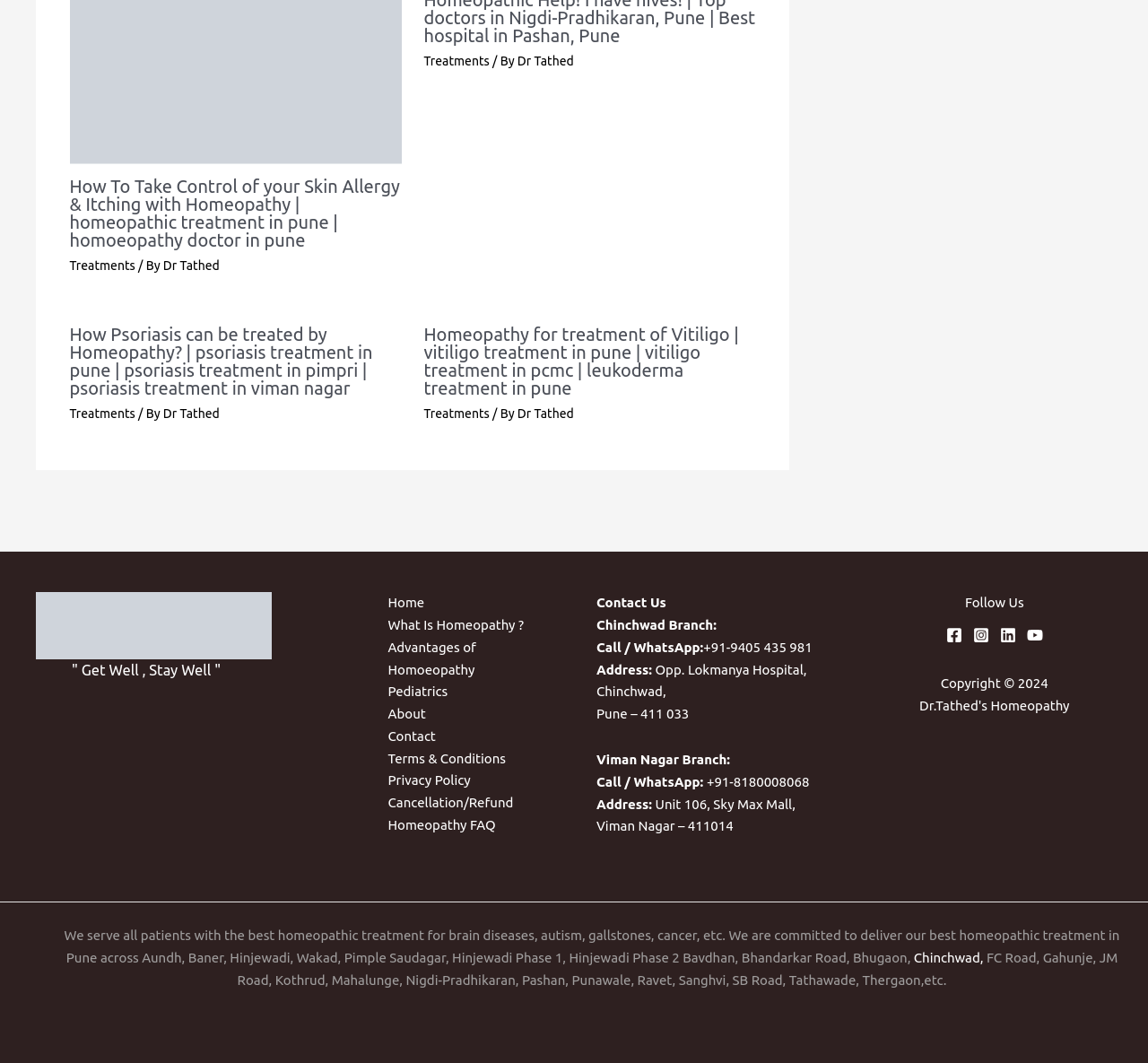Determine the bounding box for the UI element that matches this description: "Treatments".

[0.369, 0.051, 0.426, 0.064]